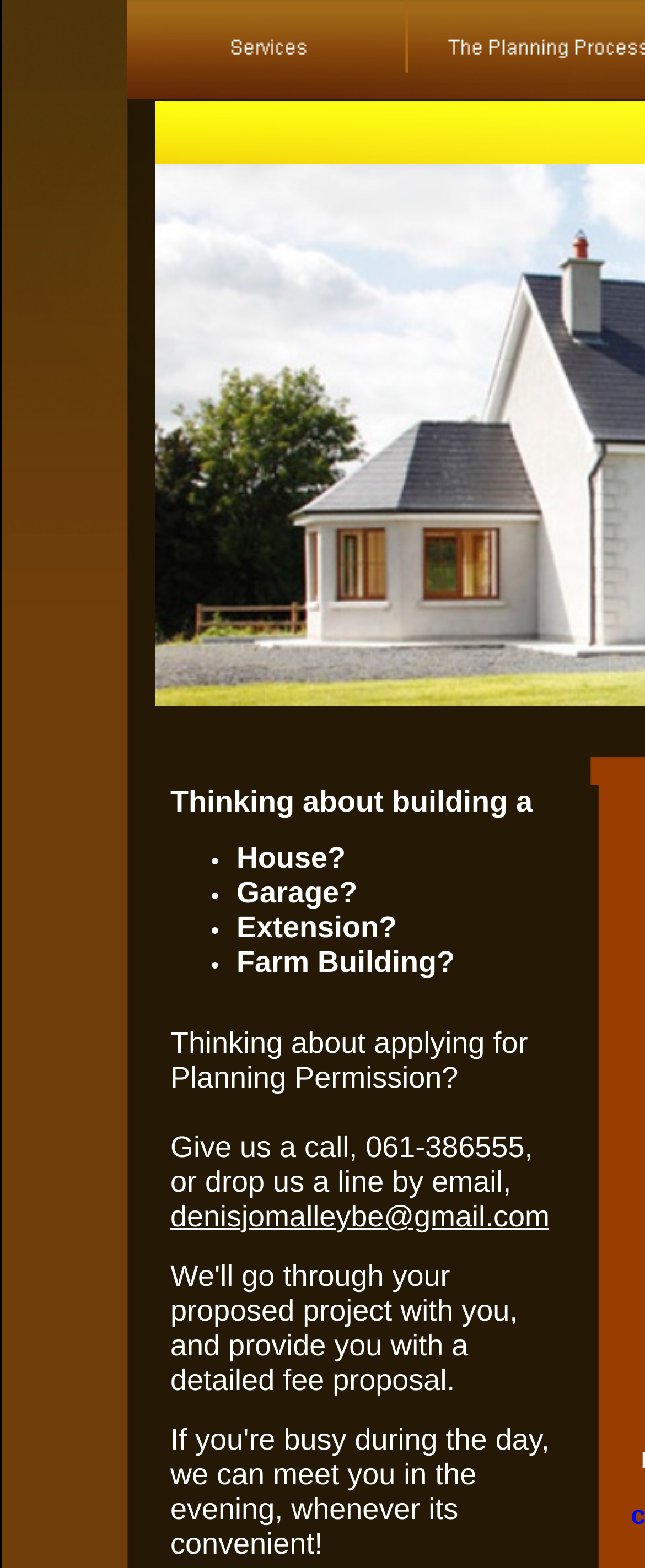How many list markers are there? Please answer the question using a single word or phrase based on the image.

4